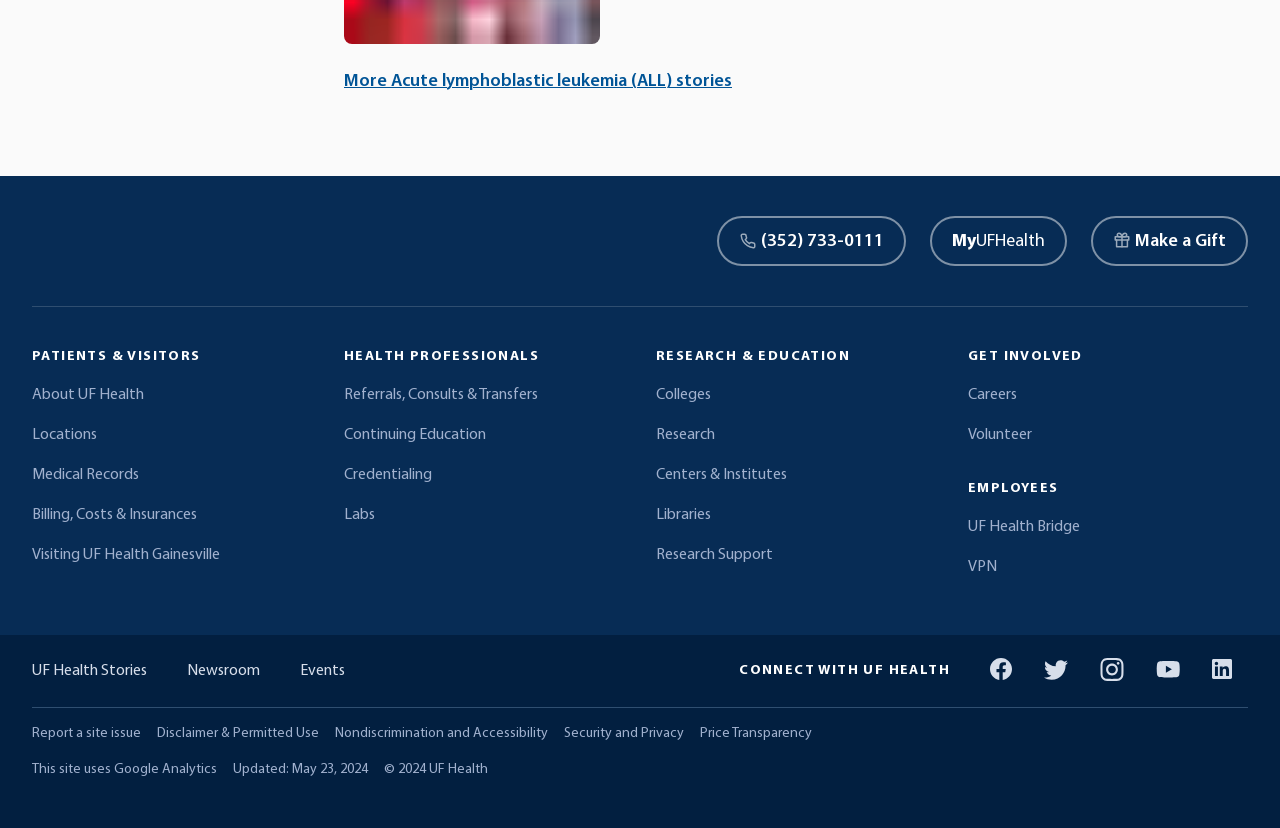Pinpoint the bounding box coordinates of the element that must be clicked to accomplish the following instruction: "Visit University of Florida Health". The coordinates should be in the format of four float numbers between 0 and 1, i.e., [left, top, right, bottom].

[0.025, 0.262, 0.128, 0.321]